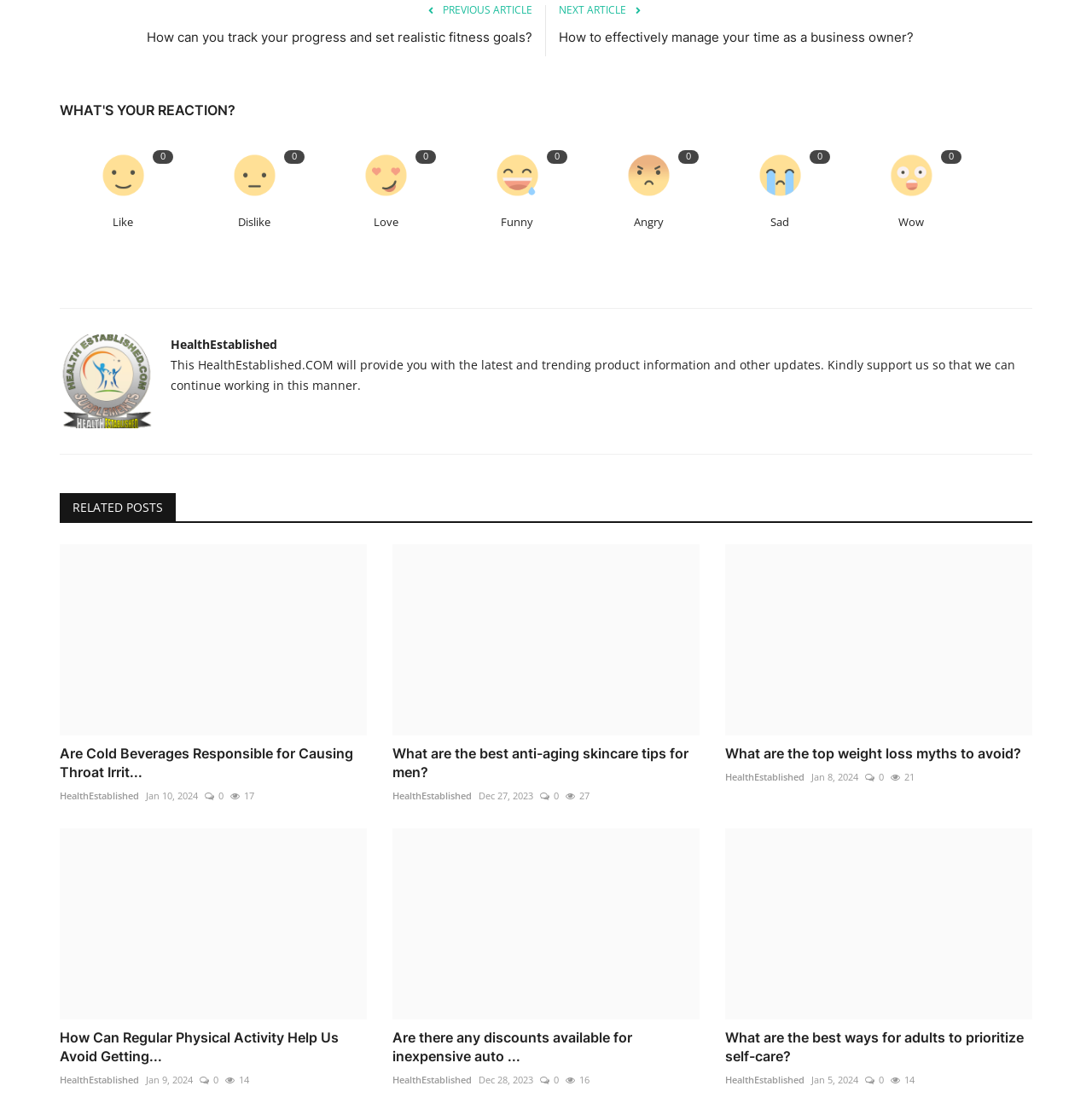What is the name of the website?
Look at the image and construct a detailed response to the question.

The website's name is mentioned in the footer section as 'HealthEstablished.COM', and it is also mentioned as the author of the articles in the related posts section.